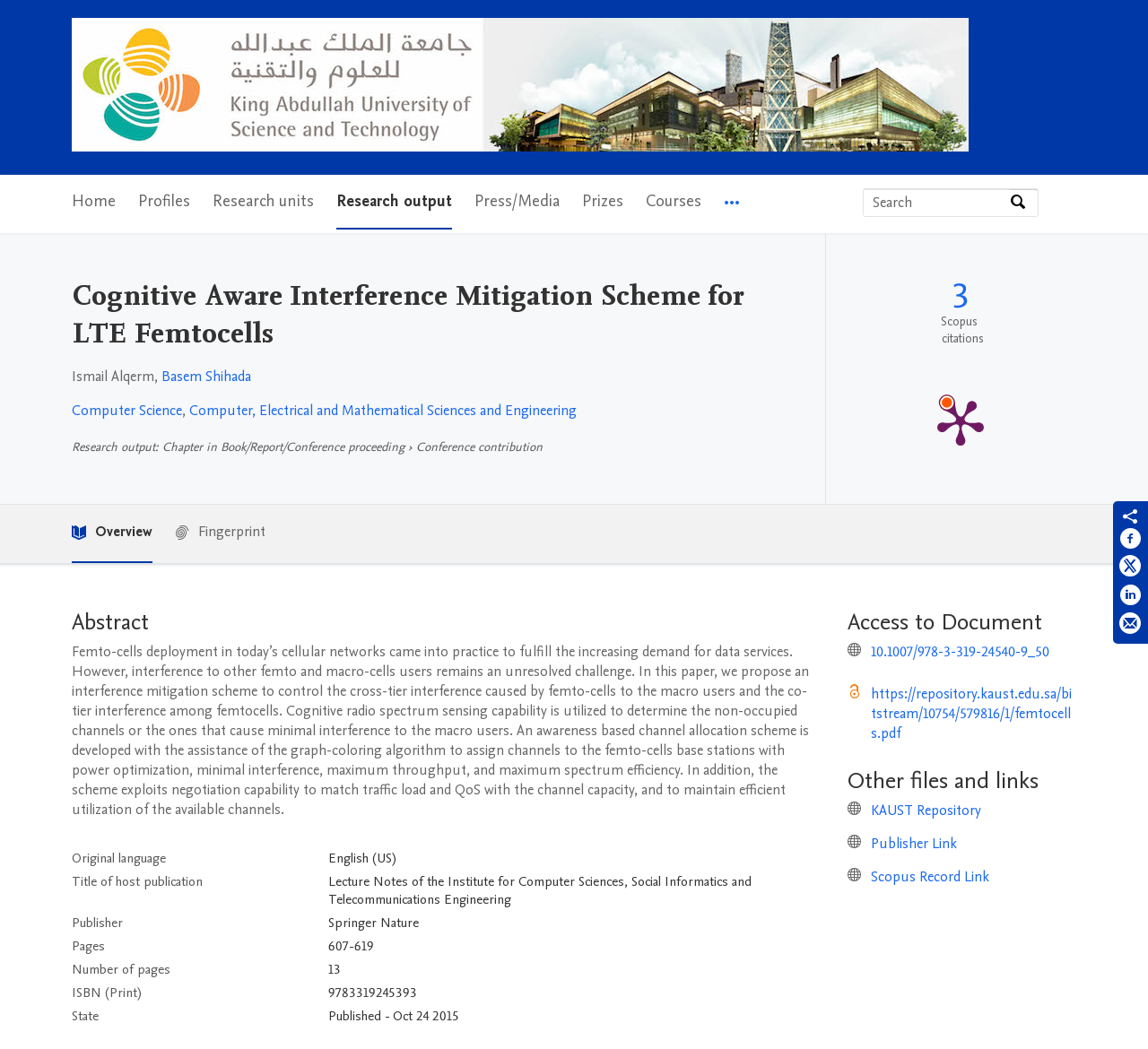Determine the bounding box coordinates of the element's region needed to click to follow the instruction: "Share on Facebook". Provide these coordinates as four float numbers between 0 and 1, formatted as [left, top, right, bottom].

[0.975, 0.503, 0.995, 0.529]